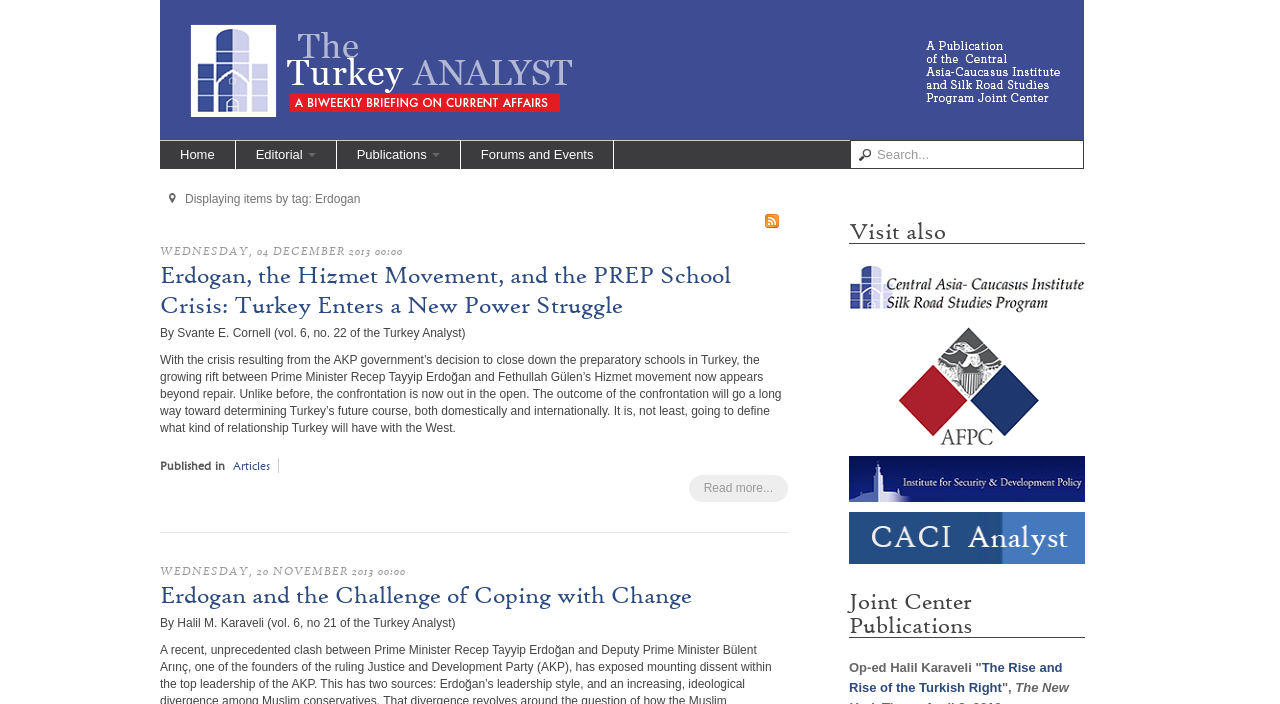Could you specify the bounding box coordinates for the clickable section to complete the following instruction: "Check the article 'The Rise and Rise of the Turkish Right'"?

[0.663, 0.938, 0.83, 0.987]